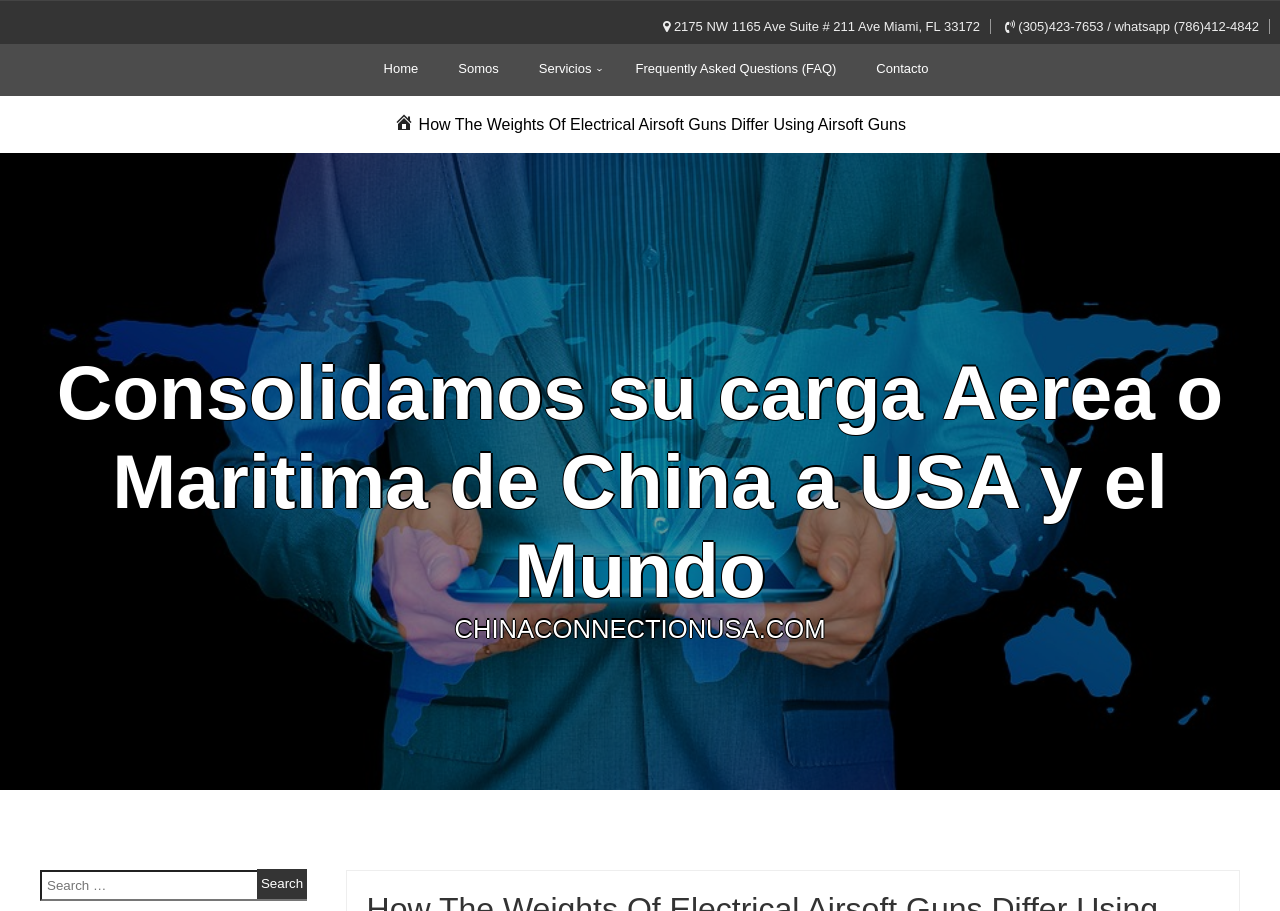Using a single word or phrase, answer the following question: 
What is the phone number on the webpage?

(305)423-7653